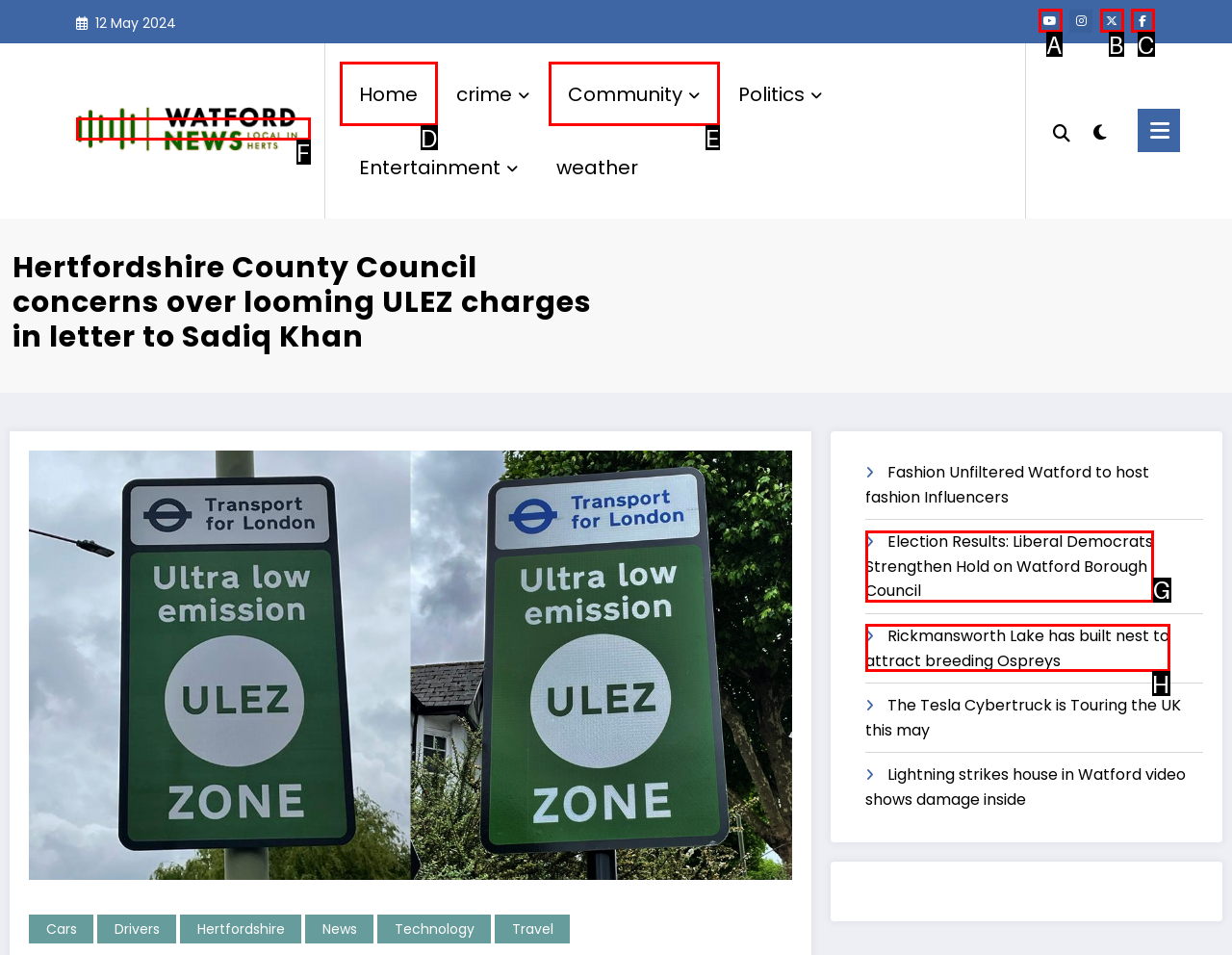Choose the option that matches the following description: Community
Reply with the letter of the selected option directly.

E